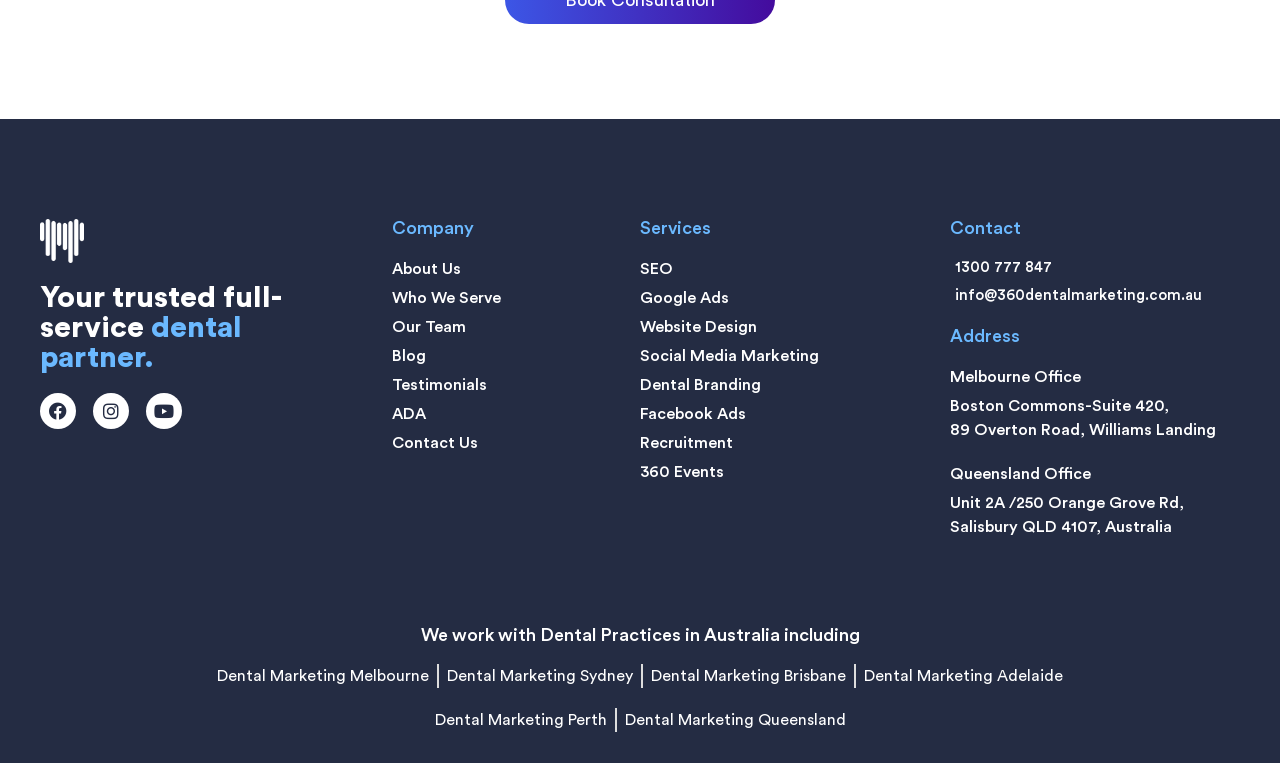Give a one-word or one-phrase response to the question:
What services does the company offer?

SEO, Google Ads, Website Design, etc.